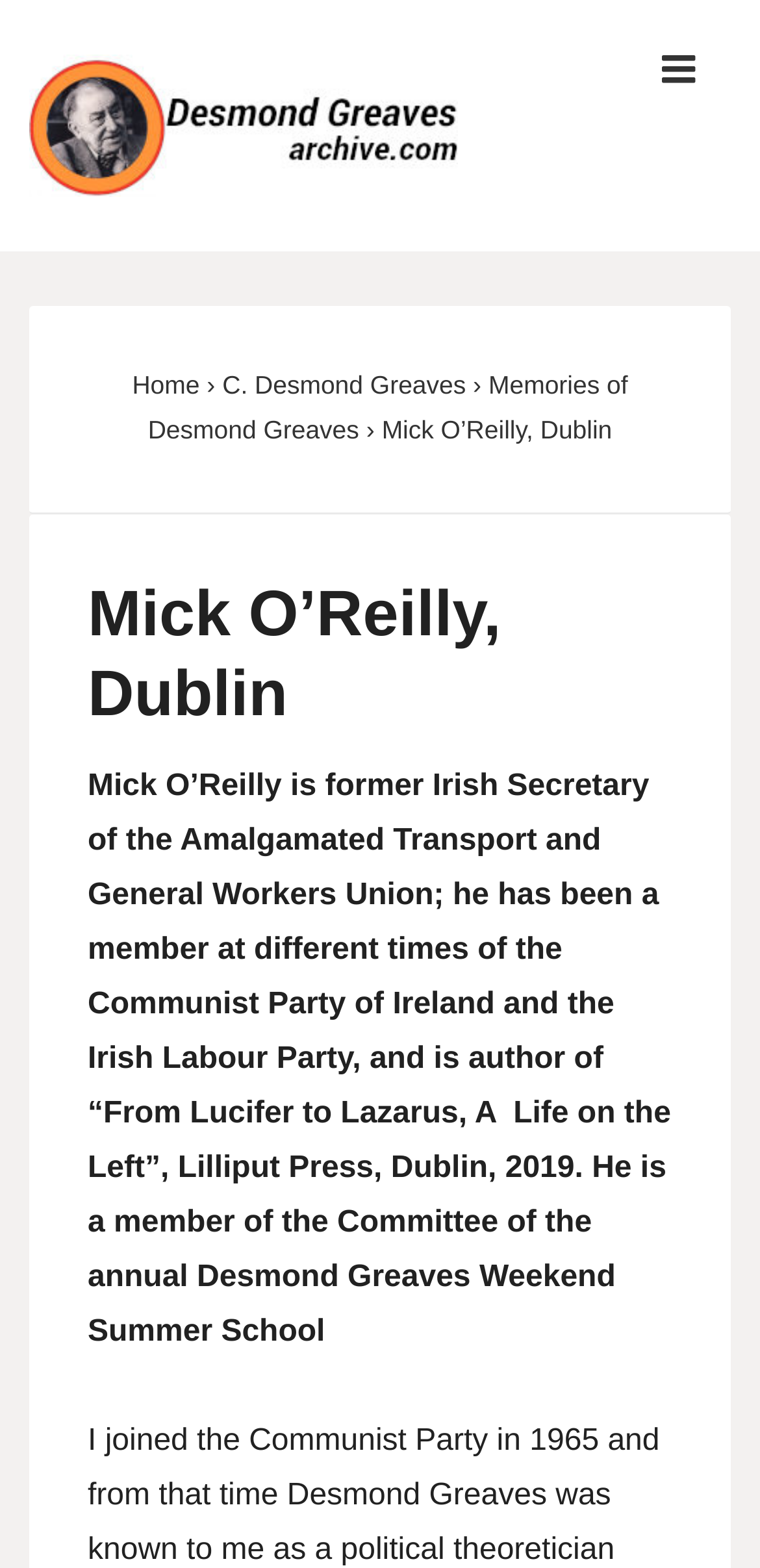Find the bounding box of the element with the following description: "C. Desmond Greaves". The coordinates must be four float numbers between 0 and 1, formatted as [left, top, right, bottom].

[0.293, 0.237, 0.613, 0.255]